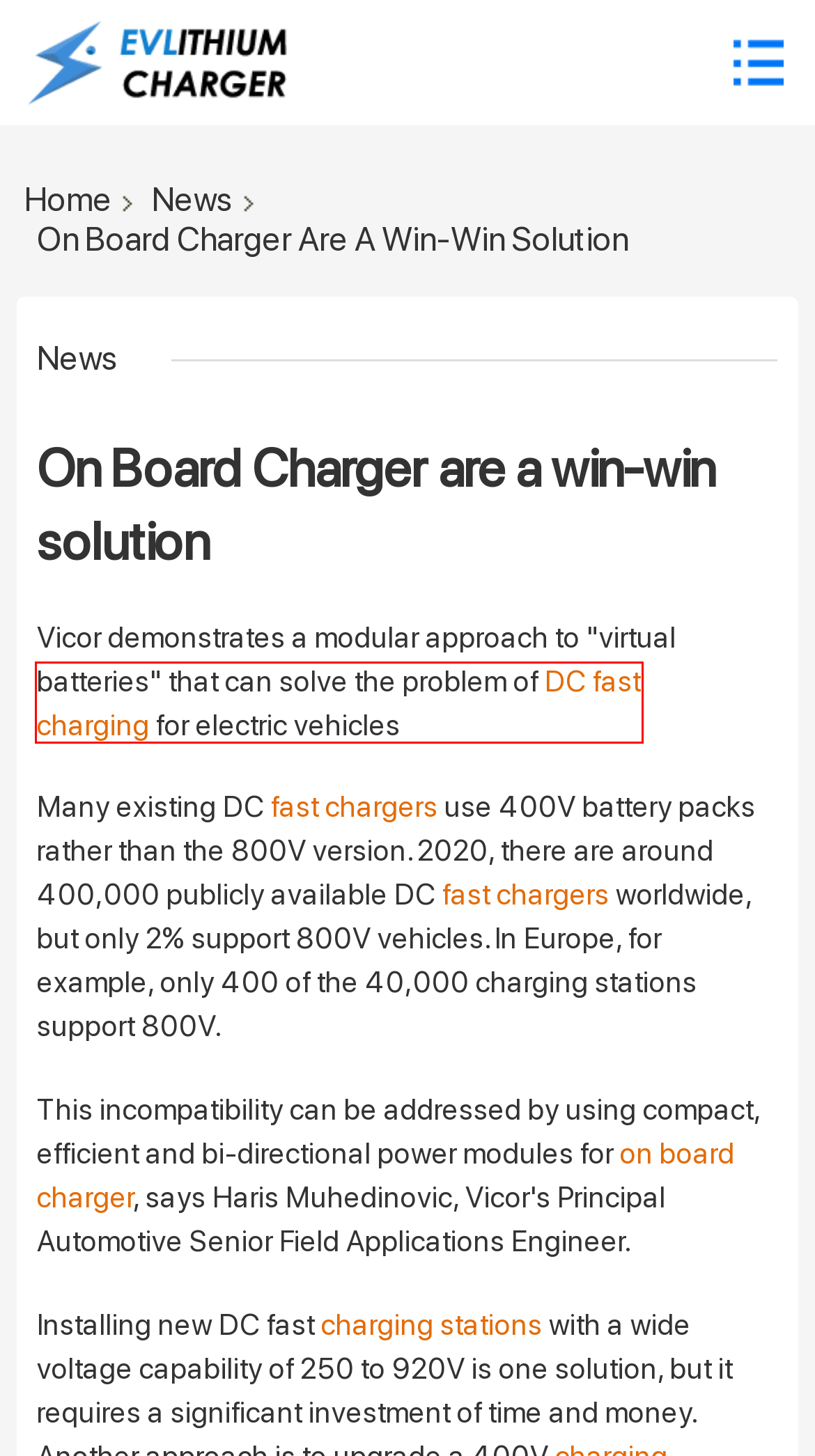Observe the provided screenshot of a webpage that has a red rectangle bounding box. Determine the webpage description that best matches the new webpage after clicking the element inside the red bounding box. Here are the candidates:
A. TC HK-M series 3.3KW On Board Battery Charger - LiFePO4 Battery
B. Tiecheng charger 3.3kw On Board Charger 108v TC Elcon charger | EVlithiumCharger
C. EV Charging Station
D. You need an on board charger | EVlithiumcharger
E. 织梦 (DedeCMS) 官方网站 - 内容管理系统 - 上海卓卓网络科技有限公司
F. 全国互联网安全管理平台
G. Single phase 32A 7.3KW wall mounted EV charging station | EVlithiumCharger
H. Column/Wall Mounted Charger New Energy Electric Vehicle Charger Pile | EVlithiumCharger

G